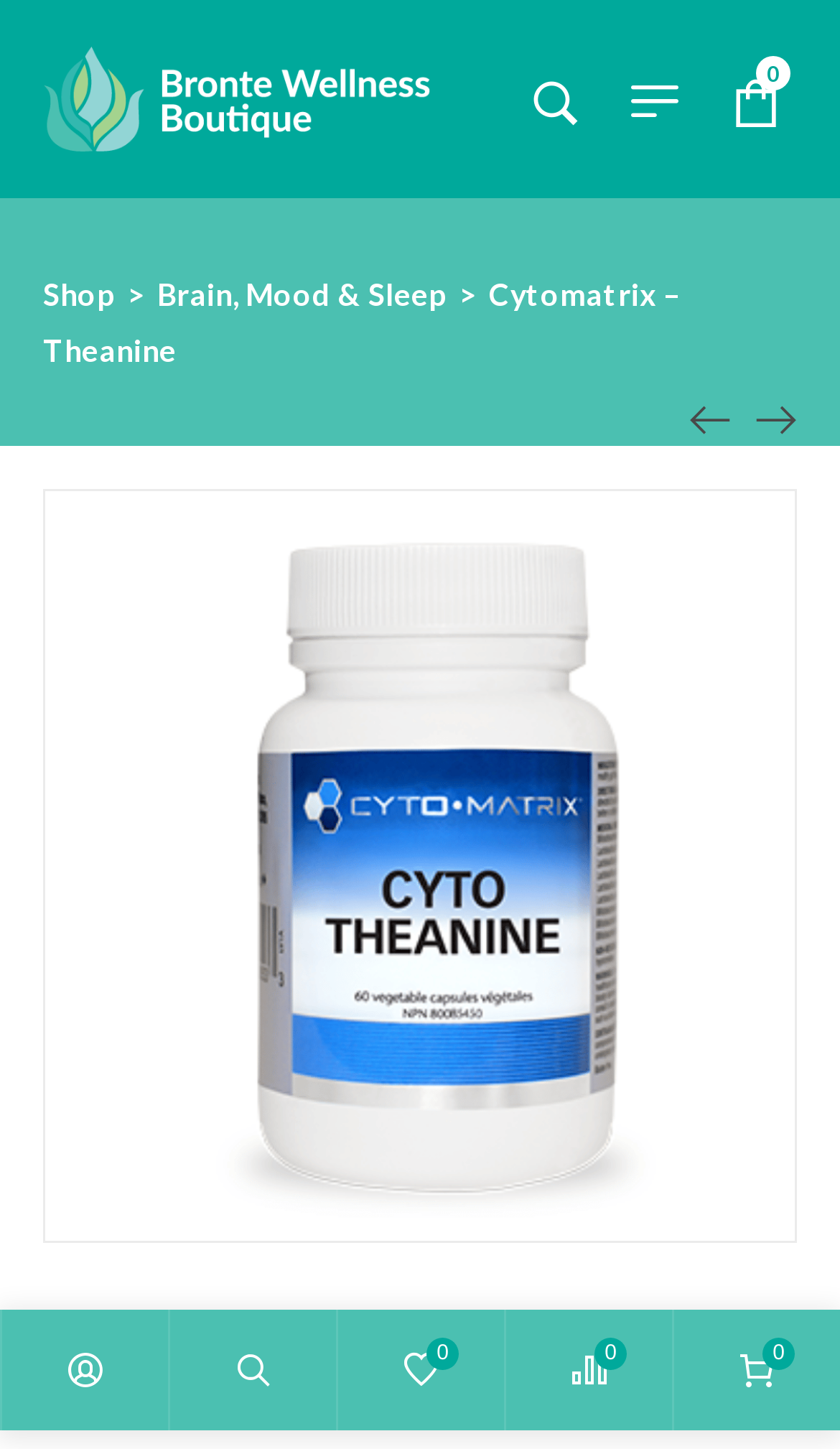Locate and provide the bounding box coordinates for the HTML element that matches this description: "Brain, Mood & Sleep".

[0.187, 0.191, 0.531, 0.216]